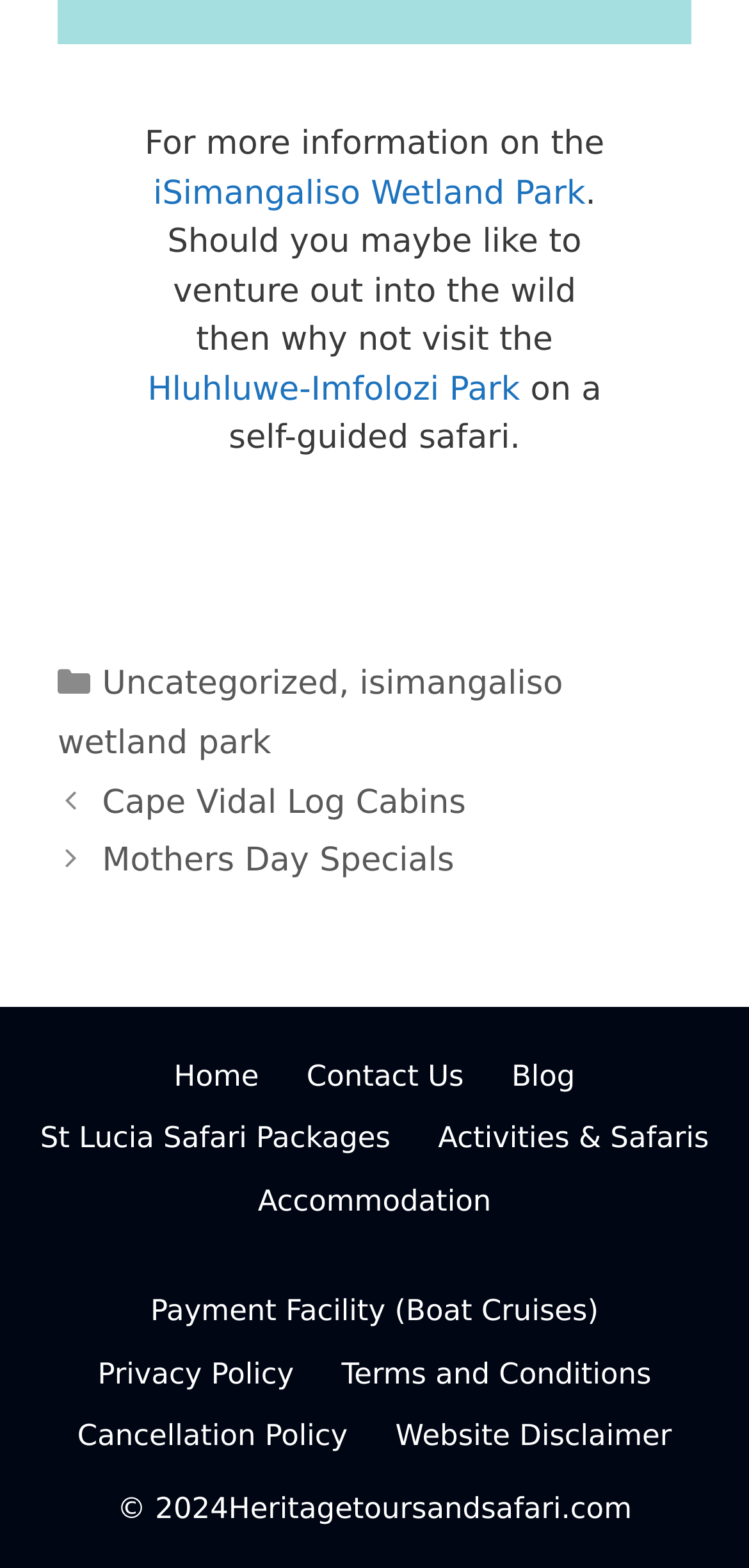Pinpoint the bounding box coordinates of the area that should be clicked to complete the following instruction: "check payment facility". The coordinates must be given as four float numbers between 0 and 1, i.e., [left, top, right, bottom].

[0.201, 0.825, 0.799, 0.847]